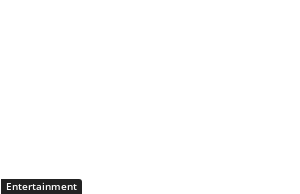What is the focus of the article?
Please provide a single word or phrase based on the screenshot.

Transformations of actors before fame